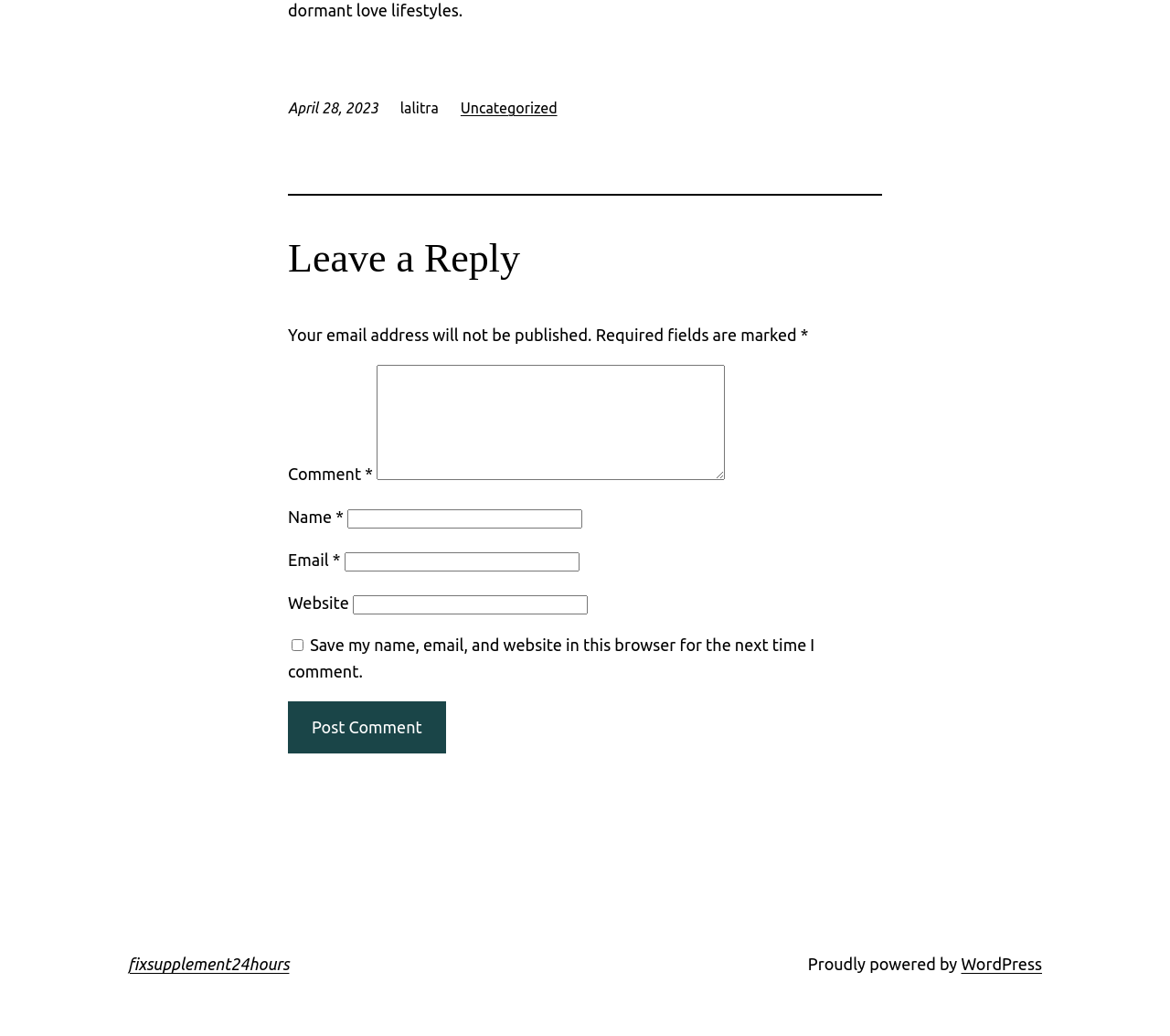Locate the bounding box coordinates of the element you need to click to accomplish the task described by this instruction: "Enter a comment".

[0.322, 0.352, 0.62, 0.464]